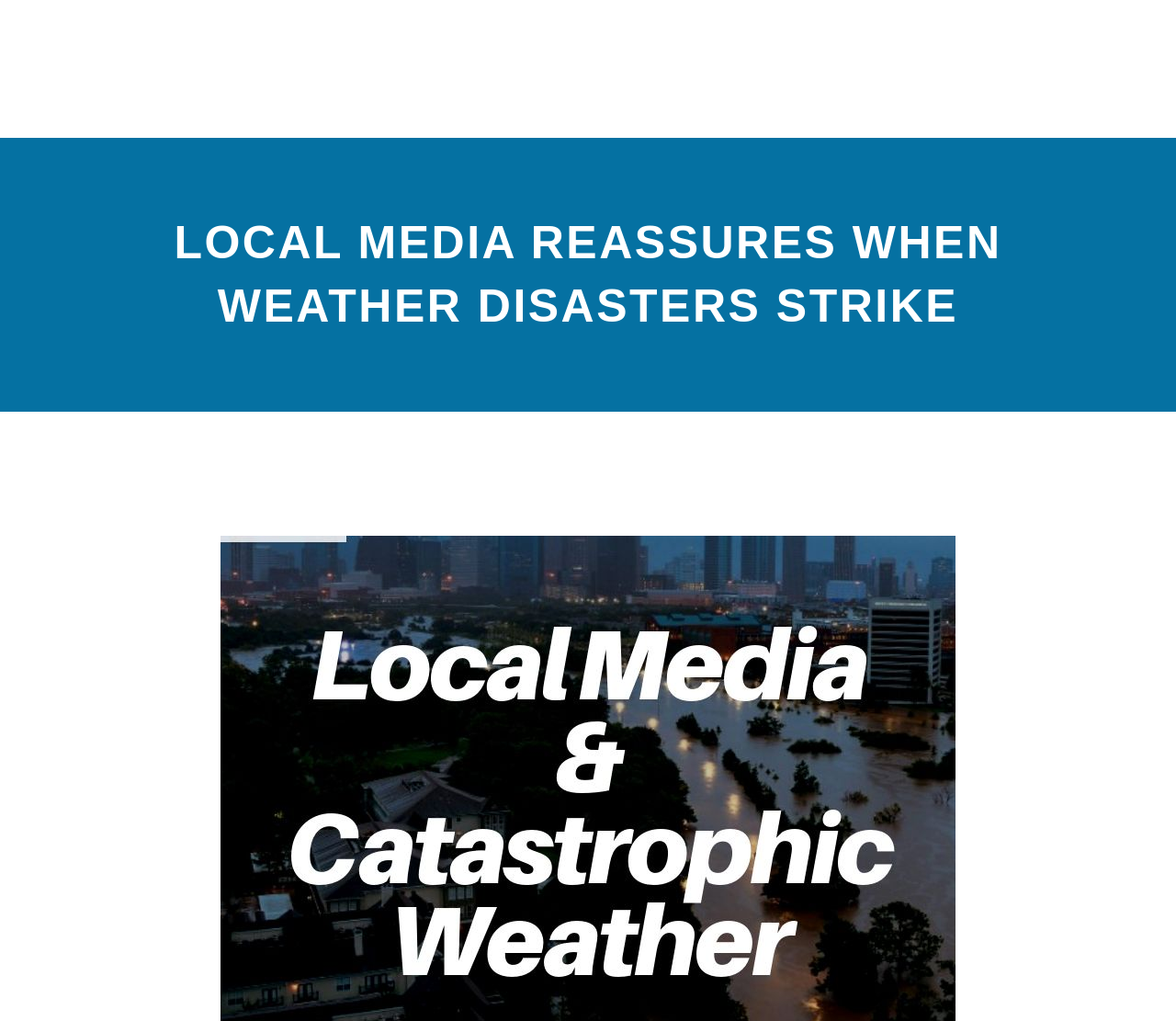Articulate a complete and detailed caption of the webpage elements.

The webpage is about the importance of local media in times of crisis, specifically when weather disasters strike. At the top left of the page, there is a row of links, including "MÉTÉOGLOBALE", "SERVICES", "METHOD", "NEWS", "CONTACT", "FRANÇAIS", and an icon represented by "\ue612". 

Below the links, there are two images of "MétéoGlobale" logos, one larger and one smaller, positioned side by side. 

The main heading, "LOCAL MEDIA REASSURES WHEN WEATHER DISASTERS STRIKE", is prominently displayed in the middle of the page, spanning almost the entire width.